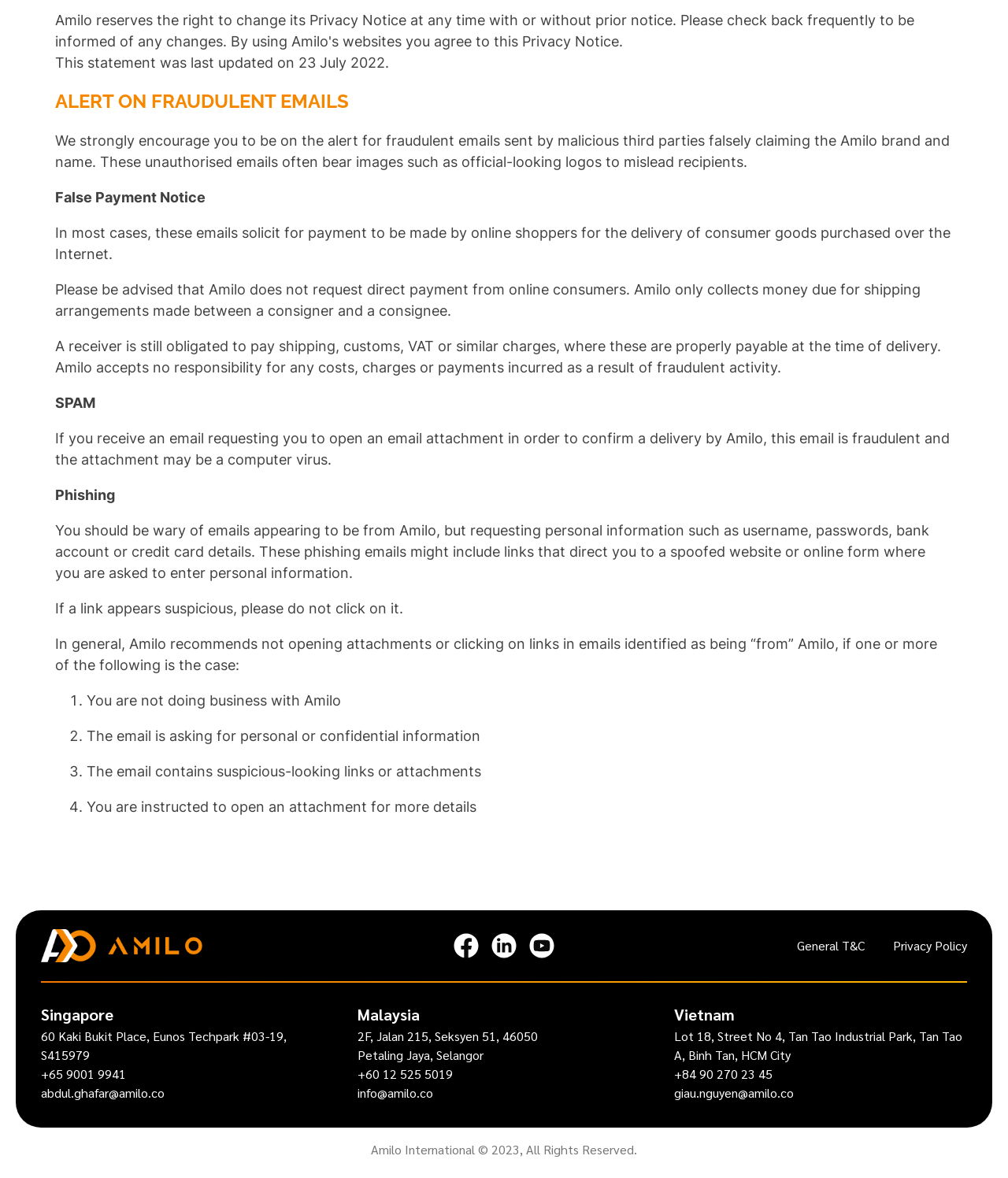What is Amilo's stance on direct payment from online consumers?
Can you give a detailed and elaborate answer to the question?

According to the webpage, Amilo does not request direct payment from online consumers. This information is stated in the paragraph that starts with 'Please be advised that Amilo does not request direct payment from online consumers.'